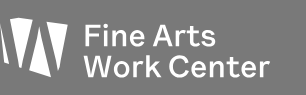Please give a concise answer to this question using a single word or phrase: 
What is the purpose of the Fine Arts Work Center?

fostering creativity